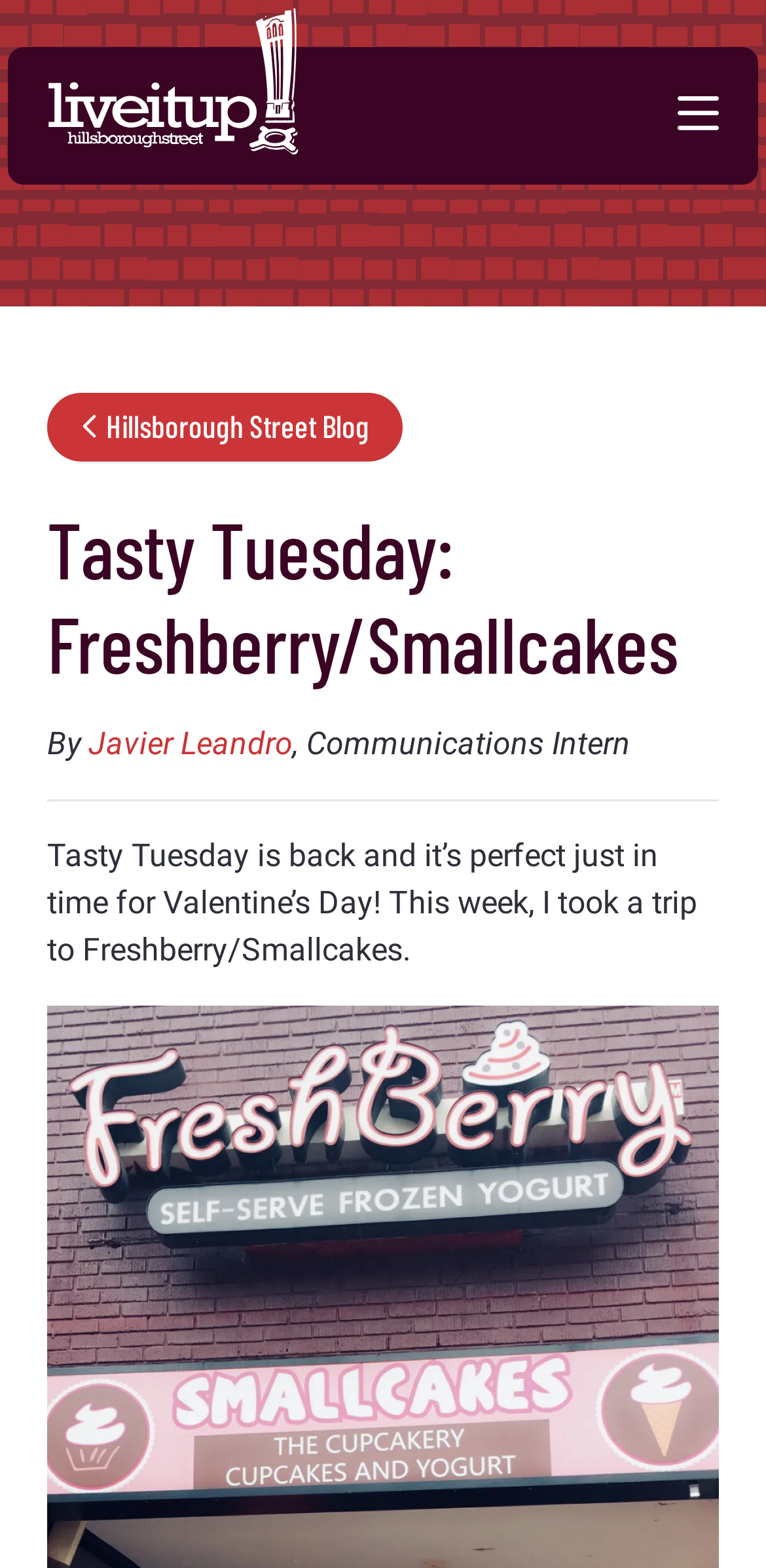Respond to the question below with a single word or phrase: What is the name of the business mentioned?

Freshberry/Smallcakes